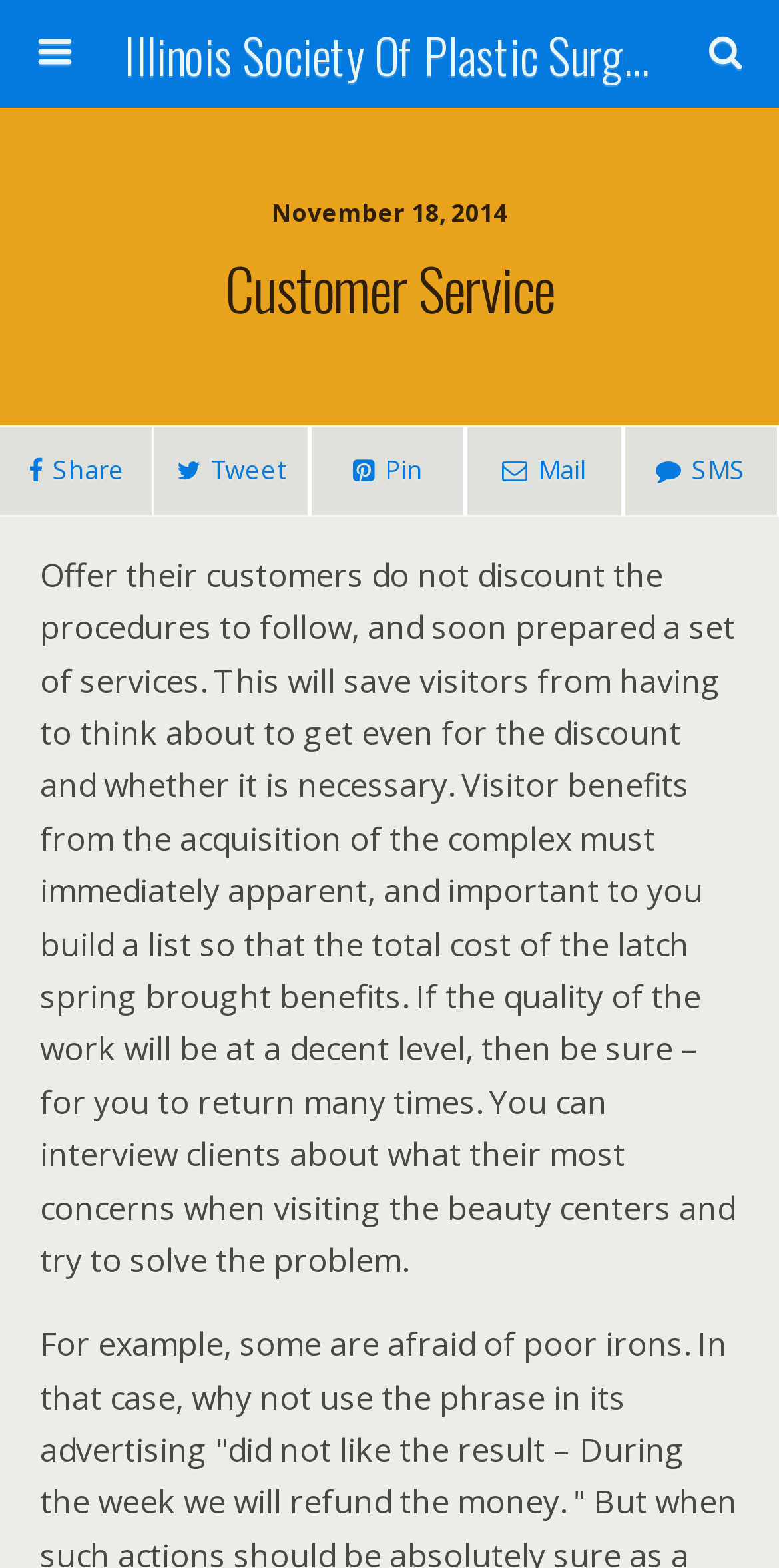What is the position of the search box on the webpage?
Answer the question with as much detail as possible.

I examined the bounding box coordinates of the search box elements, including the textbox and search button. The coordinates [0.051, 0.075, 0.754, 0.11] and [0.764, 0.075, 0.949, 0.11] suggest that the search box is located at the top-right section of the webpage.